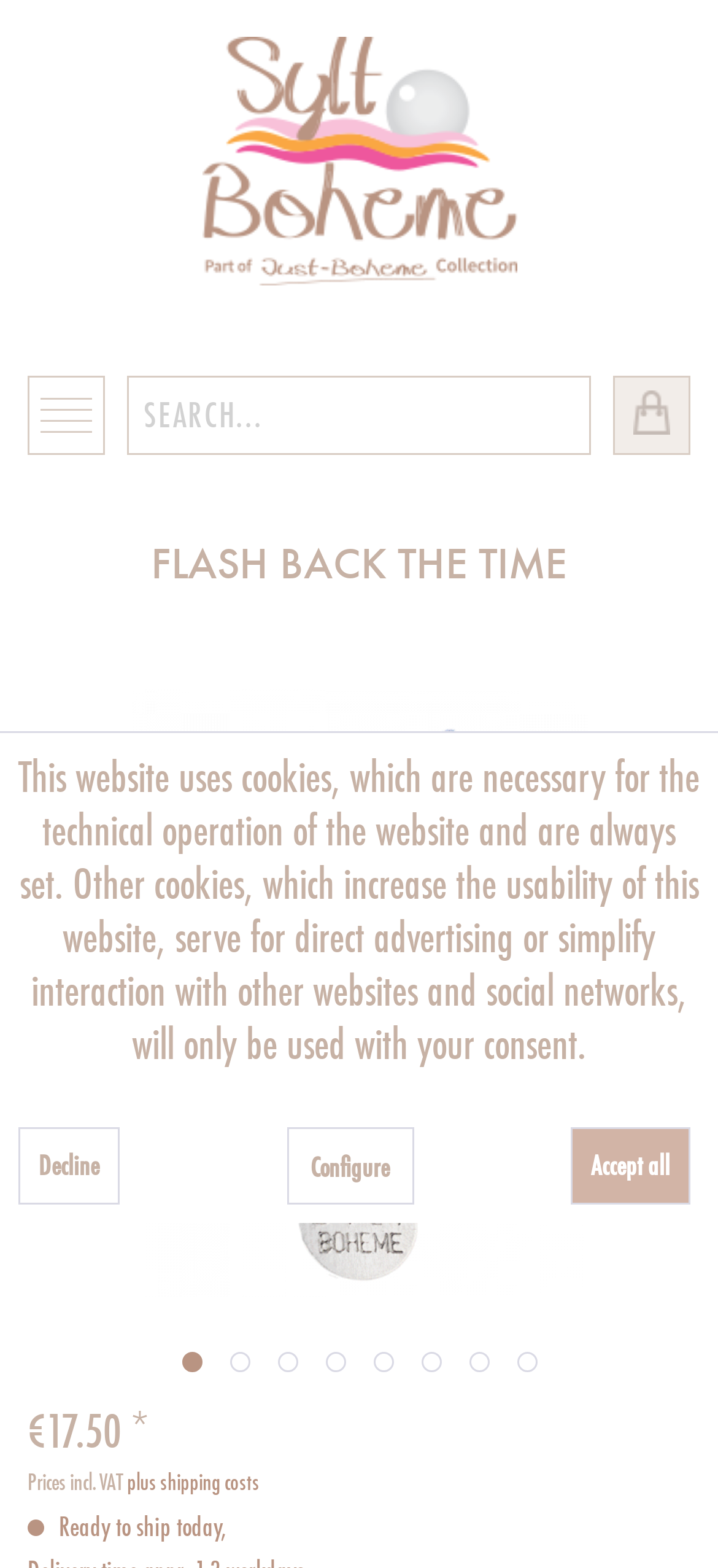Please indicate the bounding box coordinates of the element's region to be clicked to achieve the instruction: "Select coin color". Provide the coordinates as four float numbers between 0 and 1, i.e., [left, top, right, bottom].

[0.253, 0.862, 0.281, 0.875]